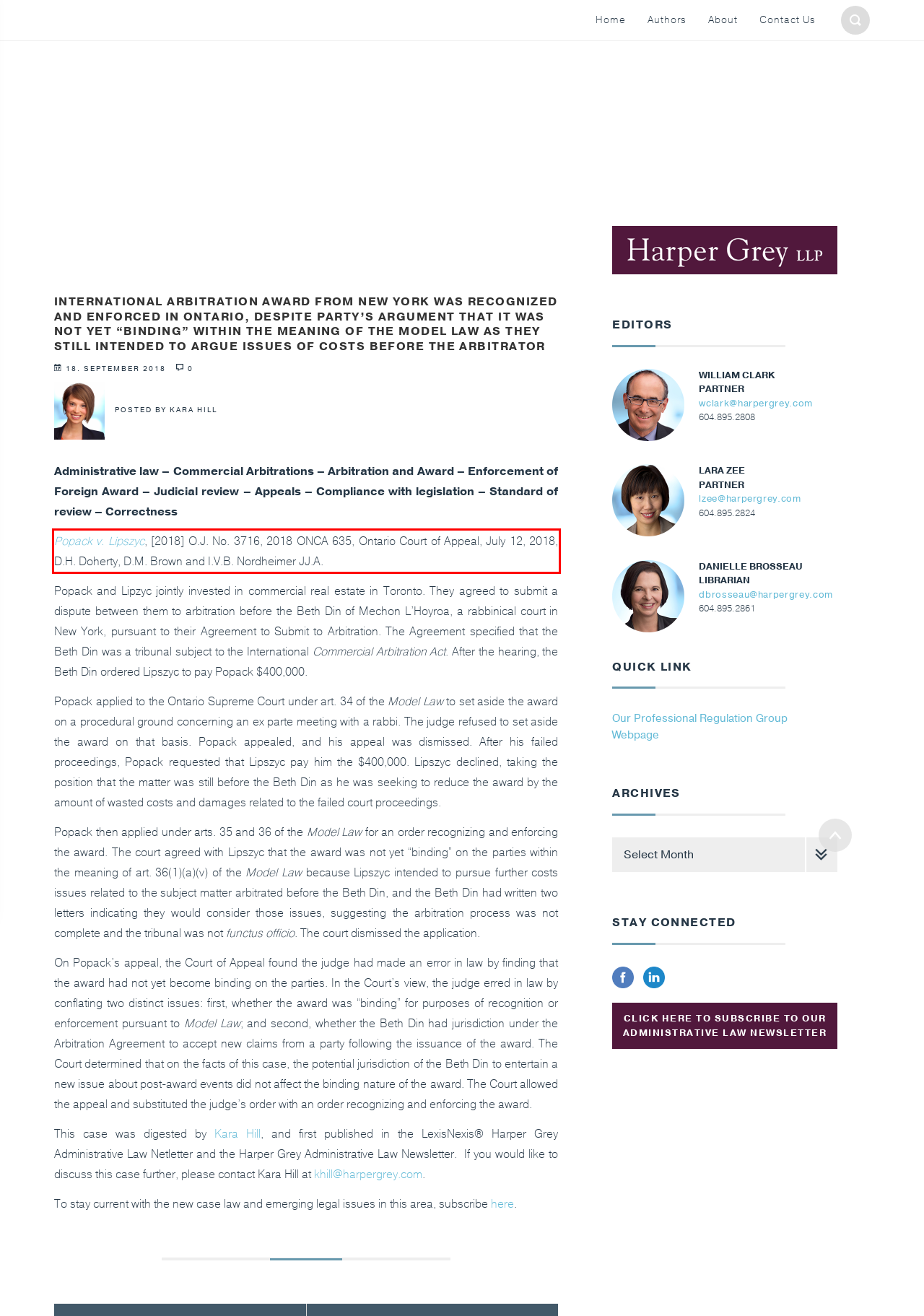You have a screenshot of a webpage with a UI element highlighted by a red bounding box. Use OCR to obtain the text within this highlighted area.

Popack v. Lipszyc, [2018] O.J. No. 3716, 2018 ONCA 635, Ontario Court of Appeal, July 12, 2018, D.H. Doherty, D.M. Brown and I.V.B. Nordheimer JJ.A.